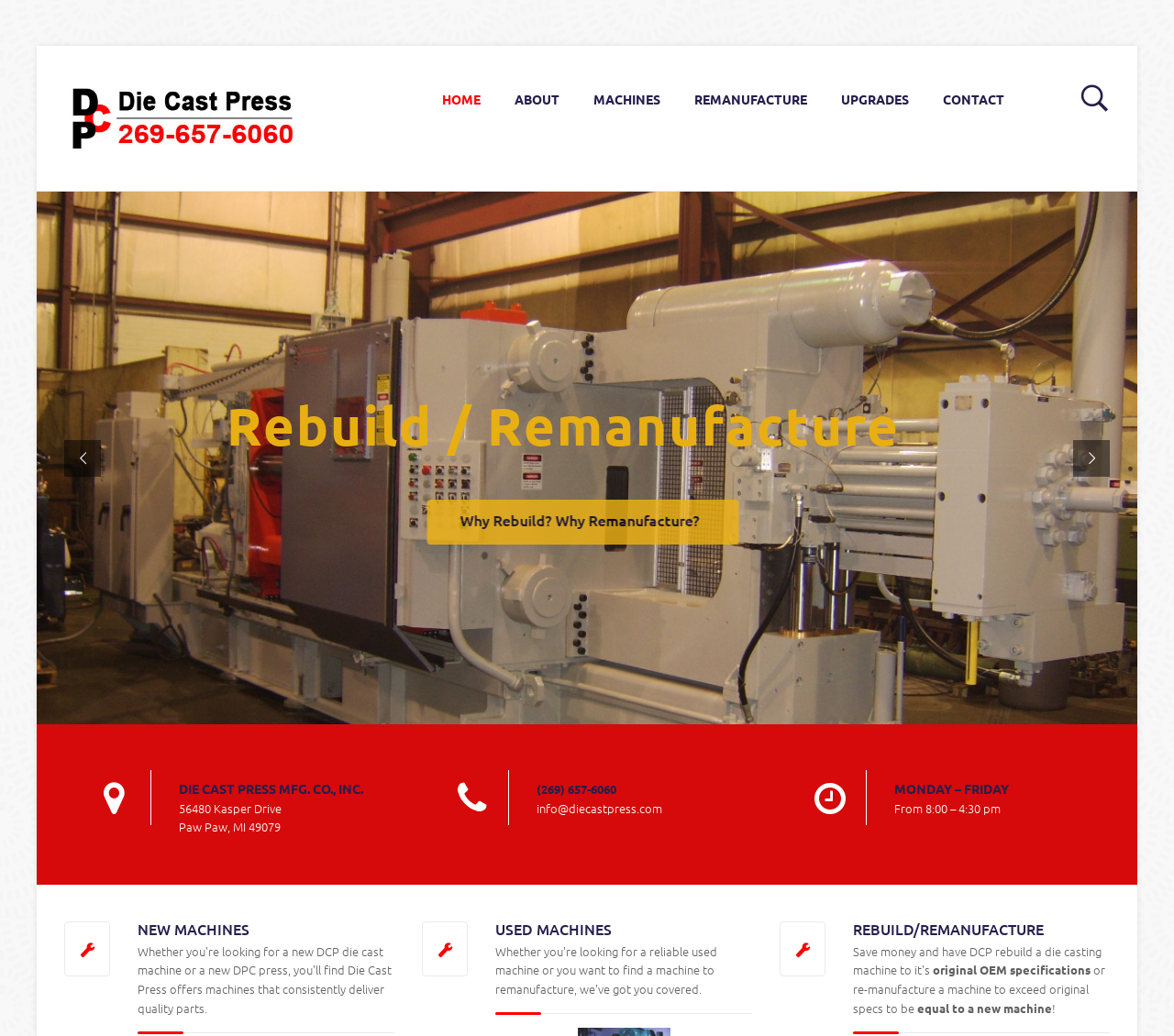What types of machines are available? Based on the image, give a response in one word or a short phrase.

NEW MACHINES, USED MACHINES